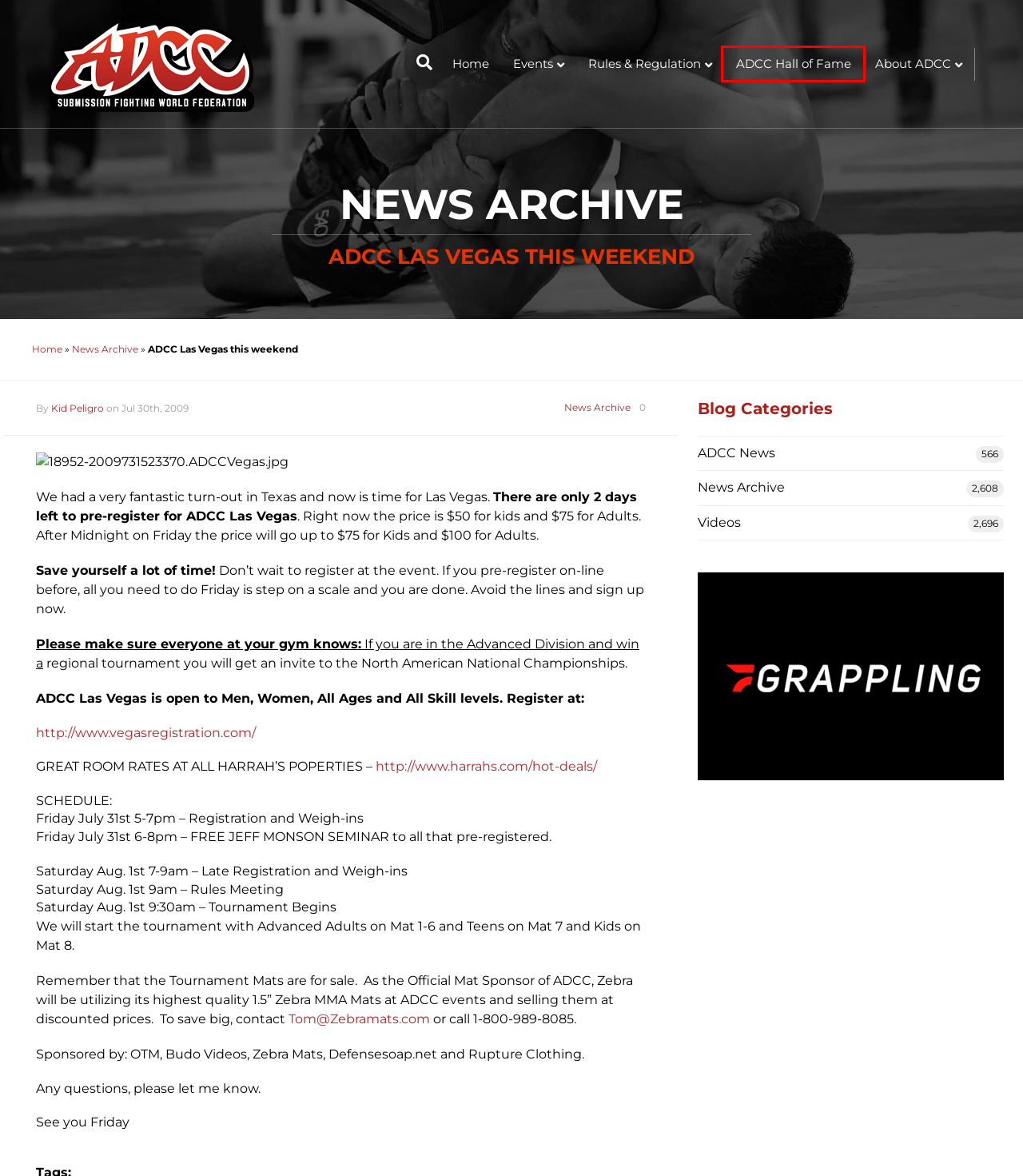You are looking at a screenshot of a webpage with a red bounding box around an element. Determine the best matching webpage description for the new webpage resulting from clicking the element in the red bounding box. Here are the descriptions:
A. Kid Peligro Archives • ADCC NEWS
B. REFEREES Archives • ADCC NEWS
C. News Archive Archives • ADCC NEWS
D. Marcelo Garcia Archives • ADCC NEWS
E. ADCC 2009 More Names - Rush St Pierre???? • ADCC NEWS
F. Home Page • ADCC NEWS
G. Braulio Estima Archives • ADCC NEWS
H. ADCC Hall of Fame • ADCC NEWS

H